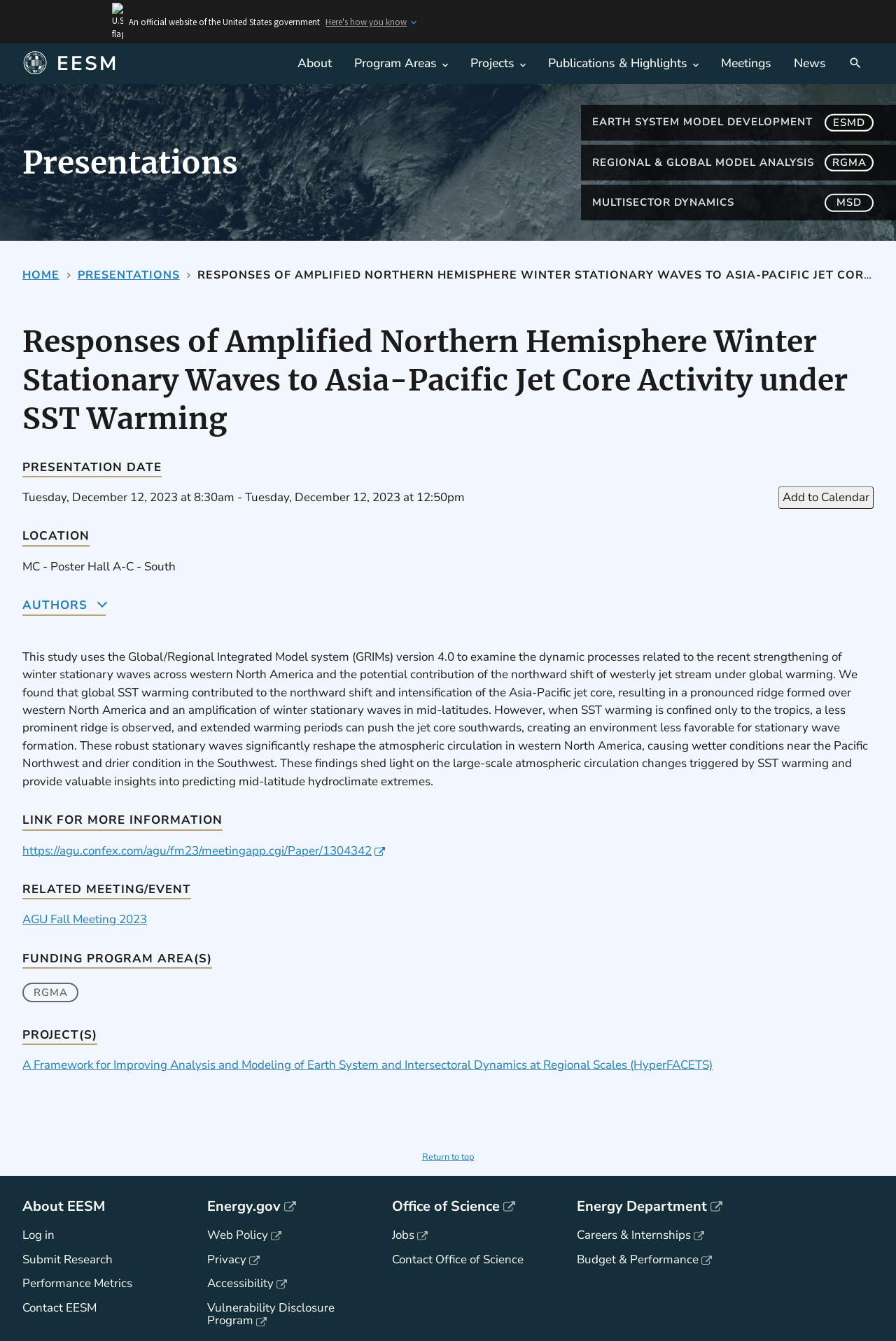From the image, can you give a detailed response to the question below:
What is the topic of the presentation?

I found the answer by looking at the heading of the presentation, which is 'Responses of Amplified Northern Hemisphere Winter Stationary Waves to Asia-Pacific Jet Core Activity under SST Warming'.